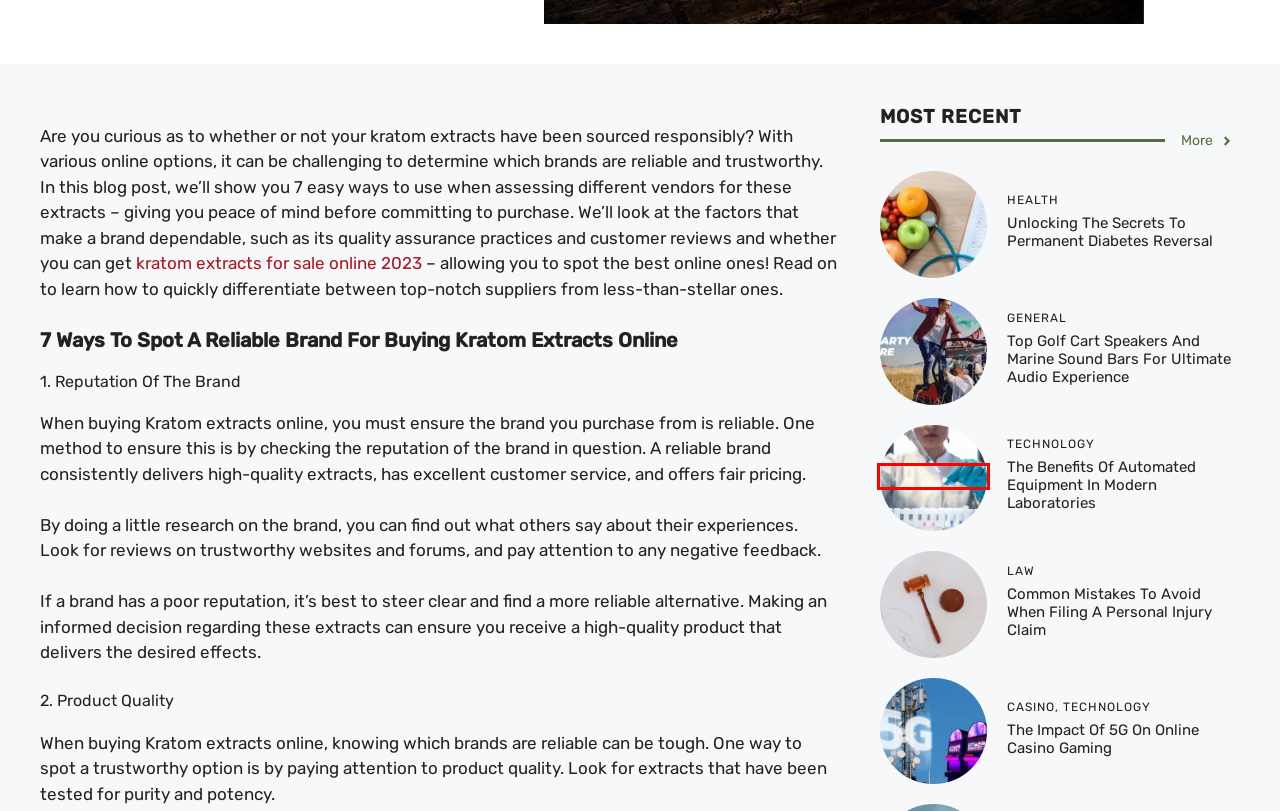Inspect the provided webpage screenshot, concentrating on the element within the red bounding box. Select the description that best represents the new webpage after you click the highlighted element. Here are the candidates:
A. How To Look For High-Quality Green Vein Kratom?
B. The Benefits Of Automated Equipment In Modern Laboratories
C. The Impact Of 5G On Online Casino Gaming
D. Entertainment - Needlycare
E. Unlocking The Secrets To Permanent Diabetes Reversal
F. How Do CBD Products Work Well For Your Wellness
G. Top Golf Cart Speakers And Marine Sound Bars For Ultimate Audio Experience
H. Common Mistakes To Avoid When Filing A Personal Injury Claim

B